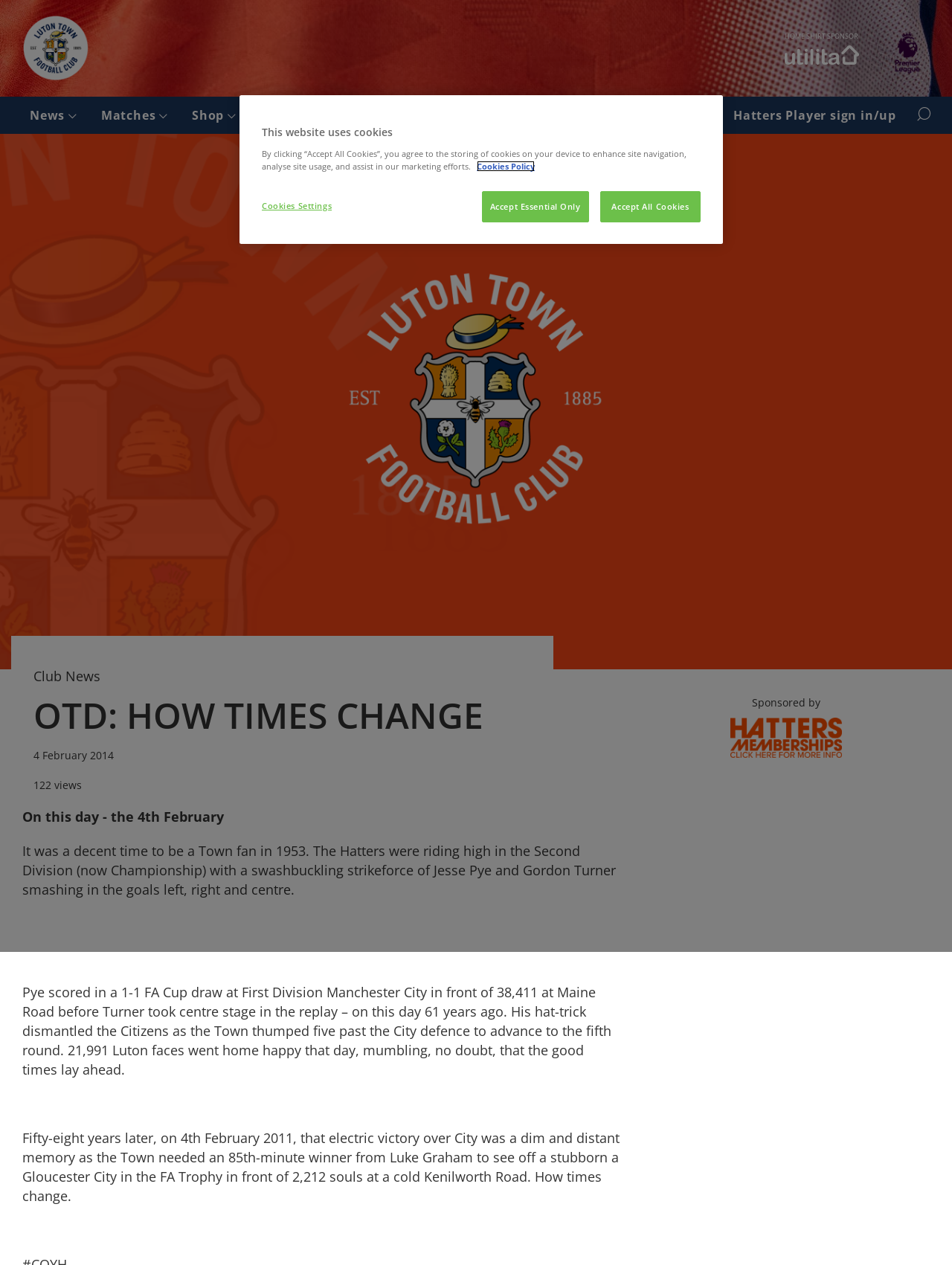Find the bounding box coordinates of the clickable area that will achieve the following instruction: "Click the 'Matches' link".

[0.094, 0.076, 0.189, 0.106]